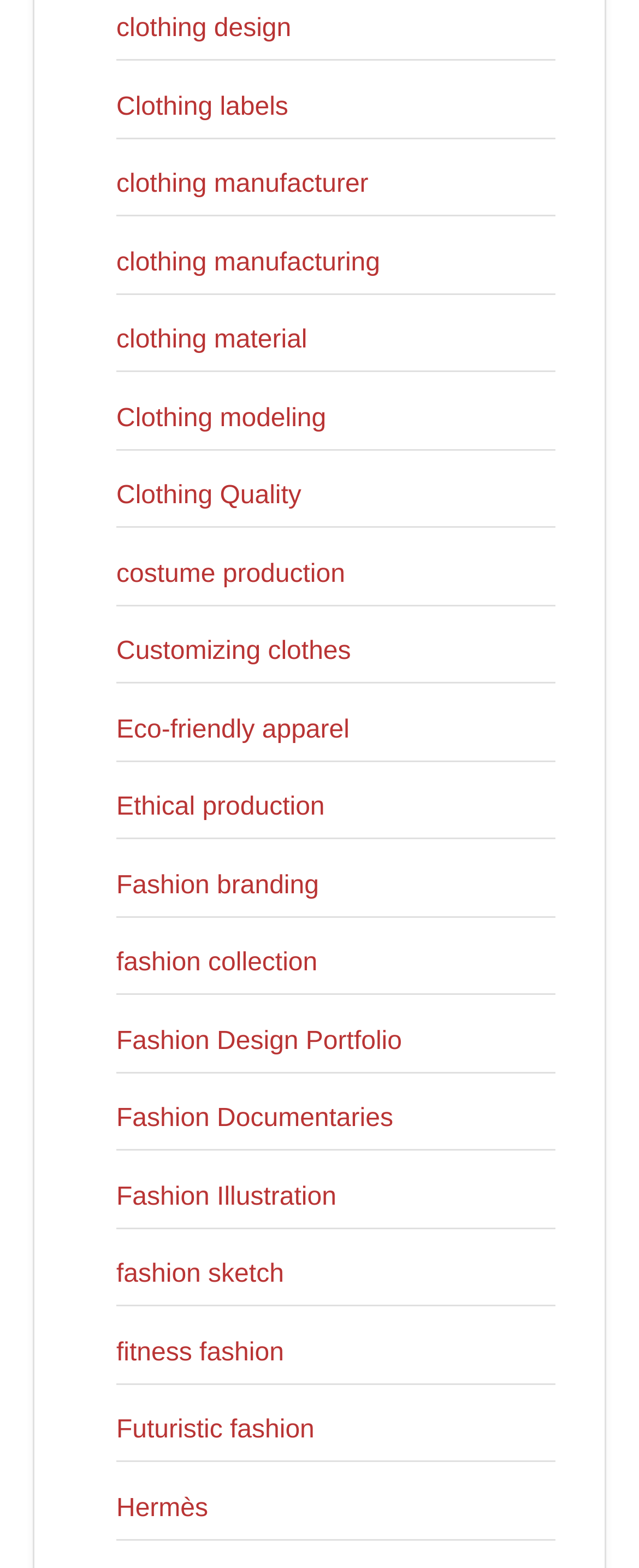What is the last clothing-related topic?
Based on the image, answer the question with as much detail as possible.

The last link on the webpage is 'Hermès', which is located at the bottom-left corner of the page with a bounding box of [0.182, 0.953, 0.326, 0.971].